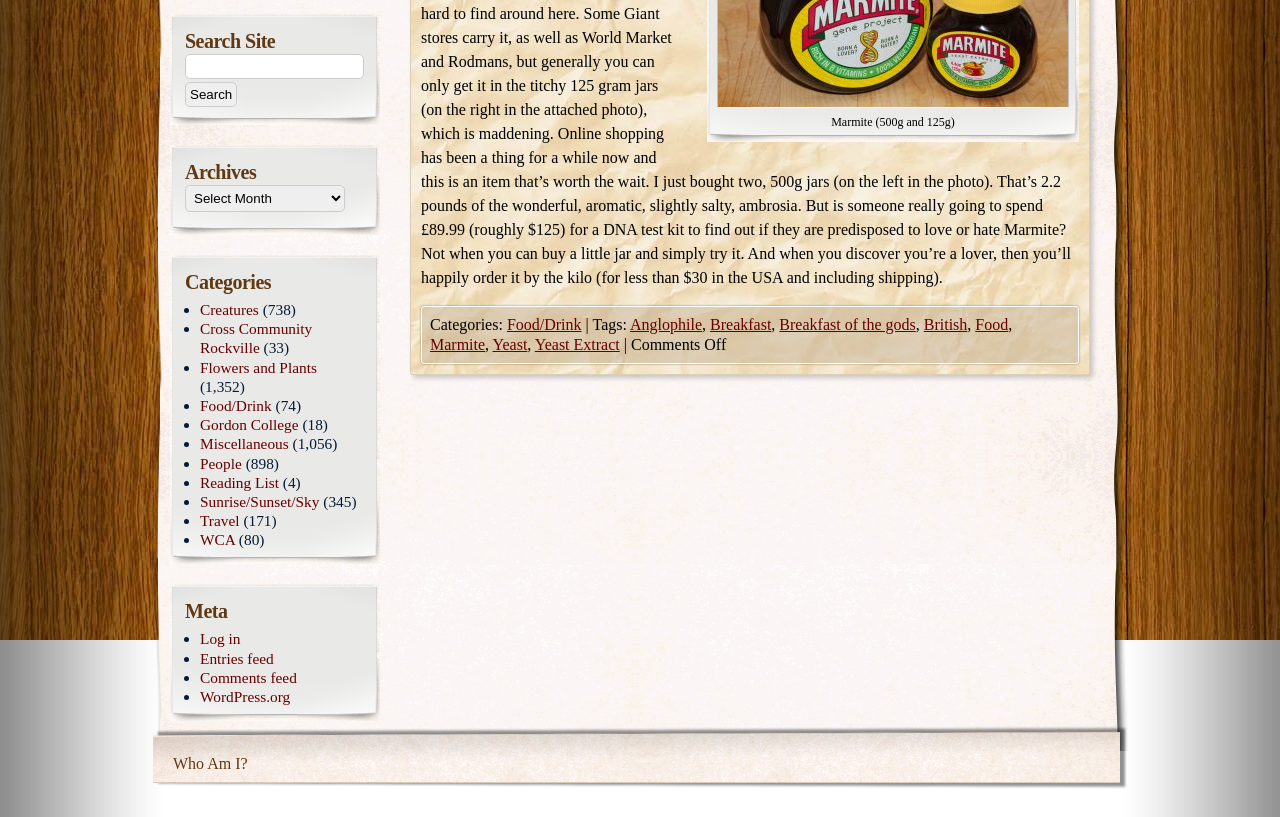Locate the UI element described by Reading List and provide its bounding box coordinates. Use the format (top-left x, top-left y, bottom-right x, bottom-right y) with all values as floating point numbers between 0 and 1.

[0.156, 0.579, 0.218, 0.602]